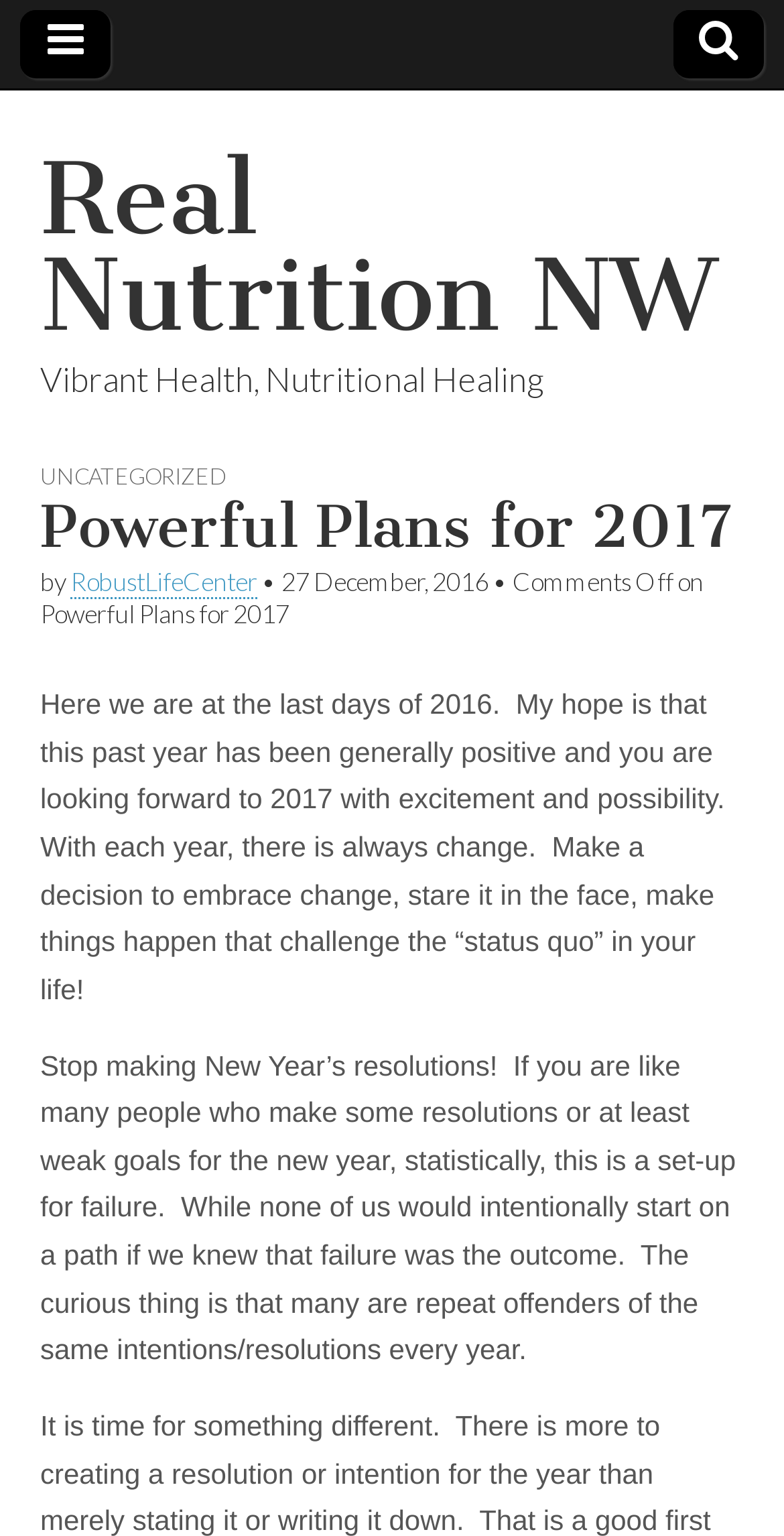What is the name of the website?
Based on the visual content, answer with a single word or a brief phrase.

Real Nutrition NW